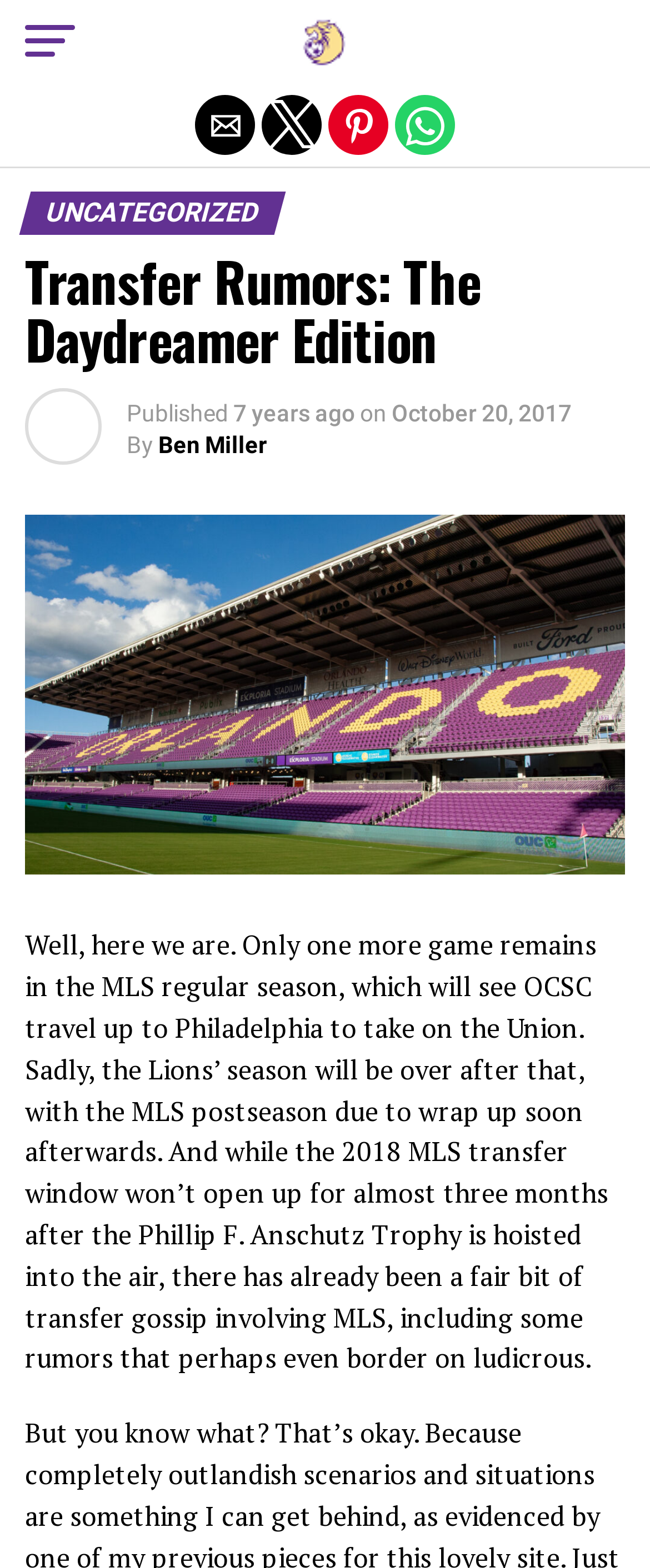Explain the webpage's design and content in an elaborate manner.

The webpage appears to be a blog post or article from "The Mane Land" website. At the top, there is a button on the left and a link to "The Mane Land" on the right, accompanied by an image with the same name. Below this, there are four social media sharing buttons aligned horizontally, allowing users to share the content via email, Twitter, Pinterest, and WhatsApp.

The main content of the webpage is divided into sections. The first section has a header with the title "Transfer Rumors: The Daydreamer Edition" and a subheading "UNCATEGORIZED". Below this, there is information about the publication date, including the text "Published" and "7 years ago", along with a timestamp showing the exact date and time. The author's name, "Ben Miller", is also mentioned.

The main article begins with a large image that spans the width of the page. The text of the article is divided into two paragraphs. The first paragraph discusses the upcoming MLS regular season game and the impending end of the season, as well as rumors surrounding the 2018 MLS transfer window. The second paragraph expresses the author's enthusiasm for outlandish transfer scenarios.

At the very top of the page, there is a link to exit the mobile version of the website, indicating that the webpage is optimized for mobile devices.